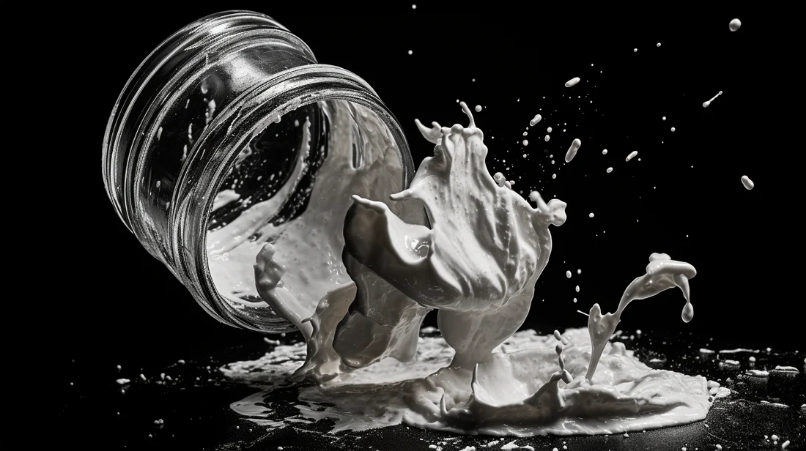What is the texture of the moisturizer?
Use the screenshot to answer the question with a single word or phrase.

smooth